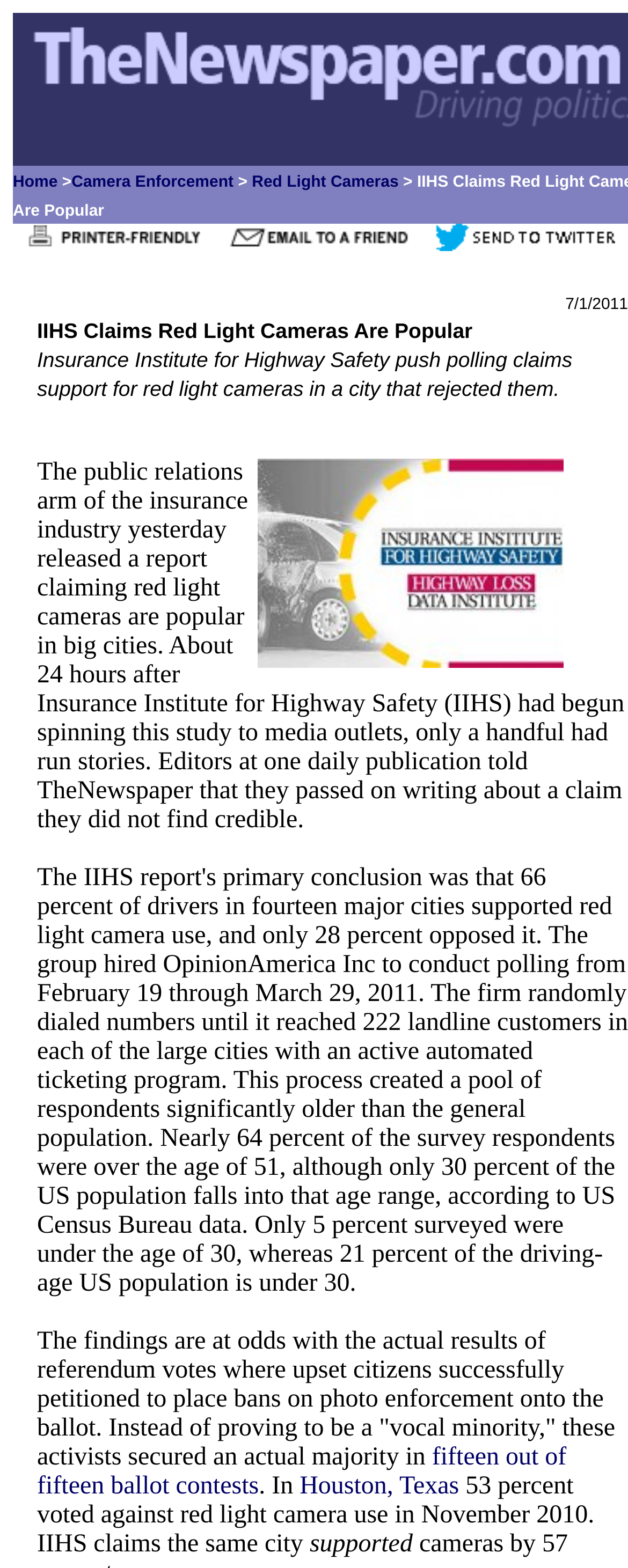Generate a comprehensive description of the contents of the webpage.

The webpage appears to be an article discussing the Insurance Institute for Highway Safety's (IIHS) claims about the popularity of red light cameras in a city that has rejected them. 

At the top left of the page, there are three links: "Home", "Camera Enforcement", and "Red Light Cameras". Below these links, there are three more links: "Print It", "Email It", and "Tweet It", each accompanied by an image. 

To the right of these links, there is a date "7/1/2011" displayed. 

The main article title "IIHS Claims Red Light Cameras Are Popular" is located below the links, followed by a subtitle that summarizes the content of the article. 

Below the title, there is an image of the IIHS logo, and then the article text begins. The article discusses how the IIHS released a report claiming that red light cameras are popular in big cities, but this claim is not supported by the actual results of referendum votes. 

The article text is divided into several paragraphs, with links to "fifteen out of fifteen ballot contests" and "Houston, Texas" embedded within the text.